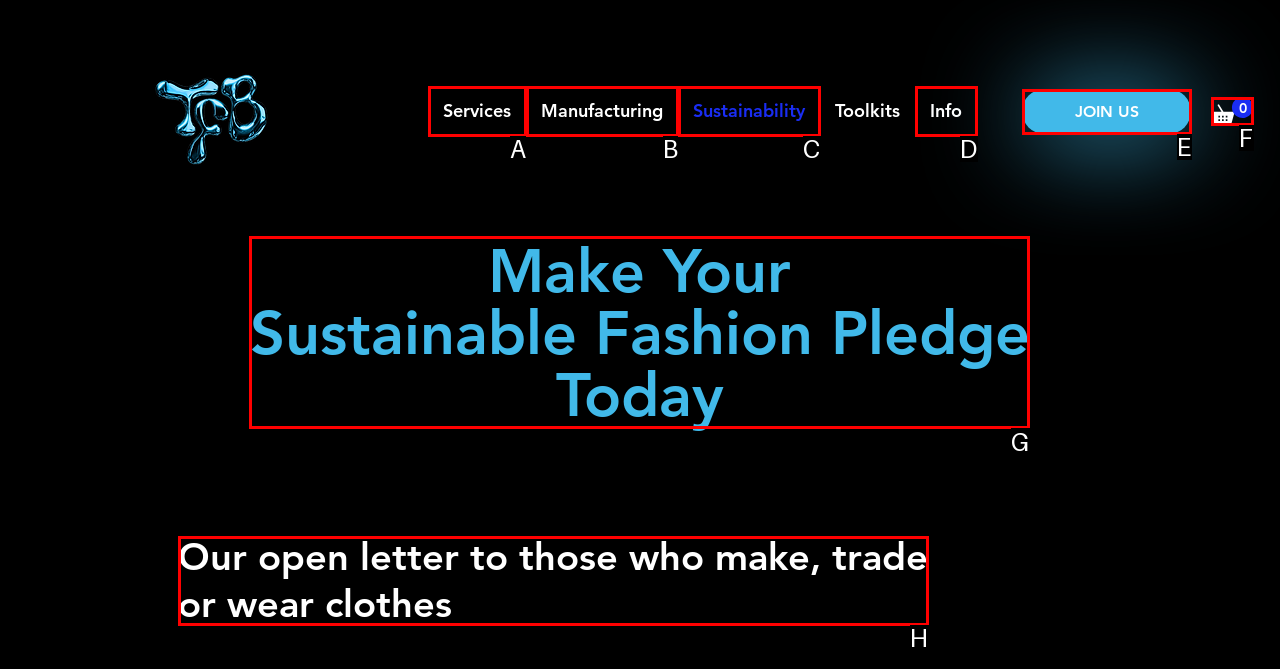From the given choices, which option should you click to complete this task: Make a sustainable fashion pledge? Answer with the letter of the correct option.

G